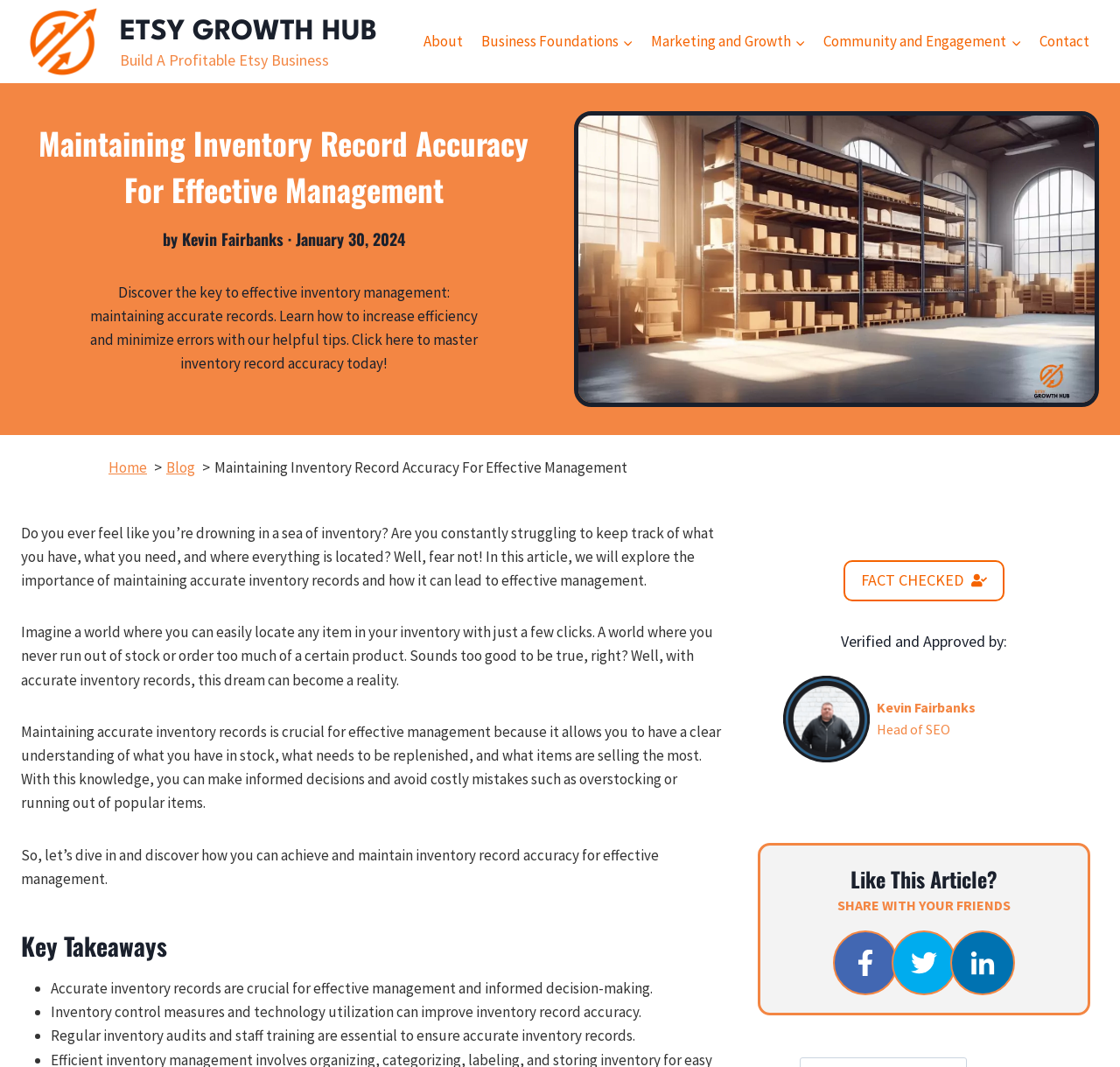Identify the bounding box coordinates of the element to click to follow this instruction: 'Read the article about Maintaining Inventory Record Accuracy'. Ensure the coordinates are four float values between 0 and 1, provided as [left, top, right, bottom].

[0.019, 0.112, 0.488, 0.199]